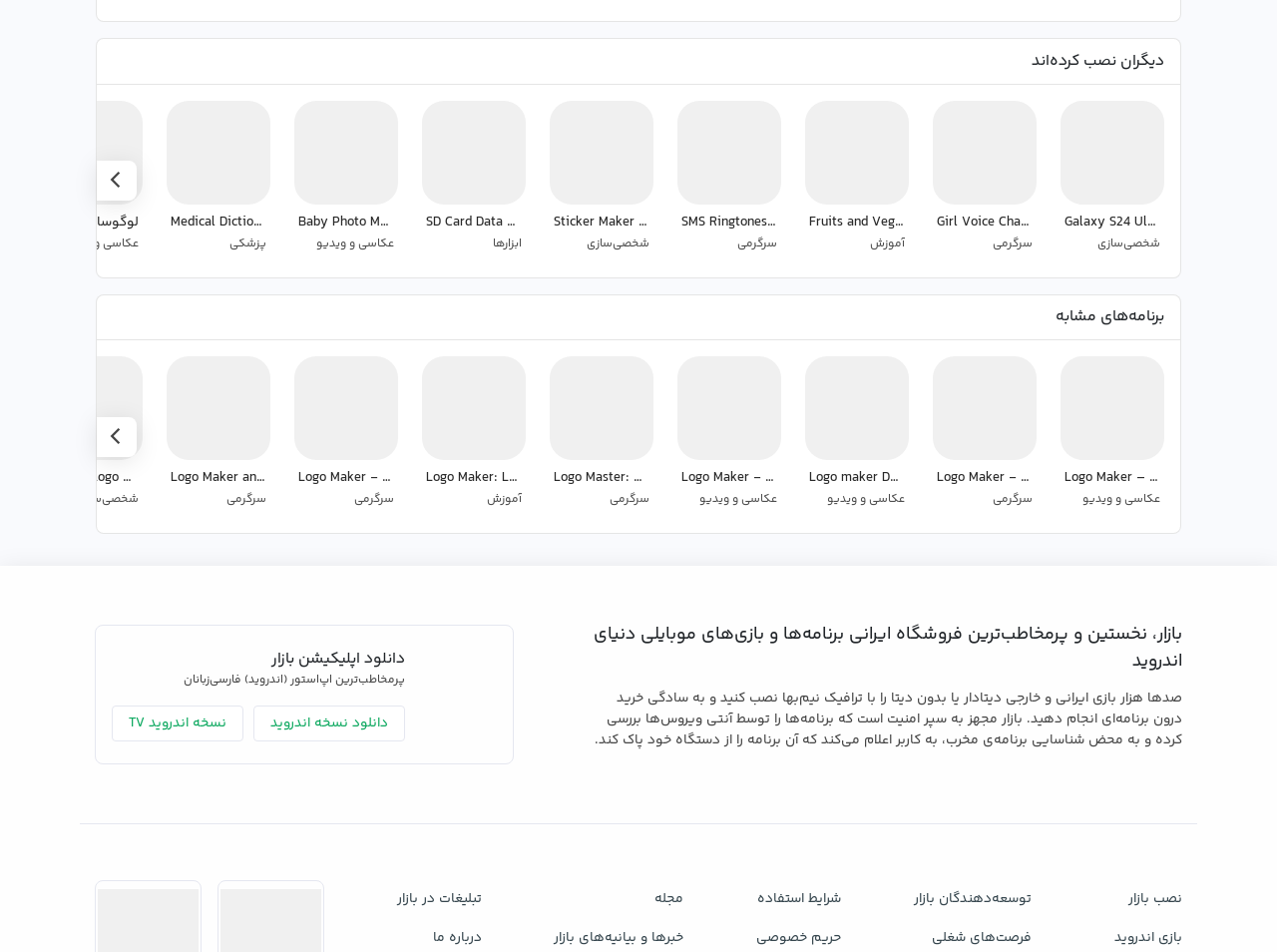Highlight the bounding box coordinates of the element that should be clicked to carry out the following instruction: "Read the magazine". The coordinates must be given as four float numbers ranging from 0 to 1, i.e., [left, top, right, bottom].

[0.434, 0.925, 0.535, 0.966]